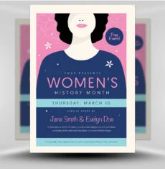Generate an elaborate description of what you see in the image.

This image features a vibrant flyer designed for an event celebrating Women's History Month. The flyer prominently displays the title "WOMEN'S HISTORY MONTH" in bold, eye-catching letters, accompanied by a date of "THURSDAY, MARCH 10." Below the title, the names of the hosts are listed as "Jane Smith & Evelyn Doe." The design features a stylized illustration of a woman with a neutral expression, accentuated by pastel colors and delicate floral motifs in the background, creating an inviting and celebratory atmosphere. This visually appealing flyer aims to attract attendees to the event, highlighting both the importance of women's contributions to history and the social significance of such themes.